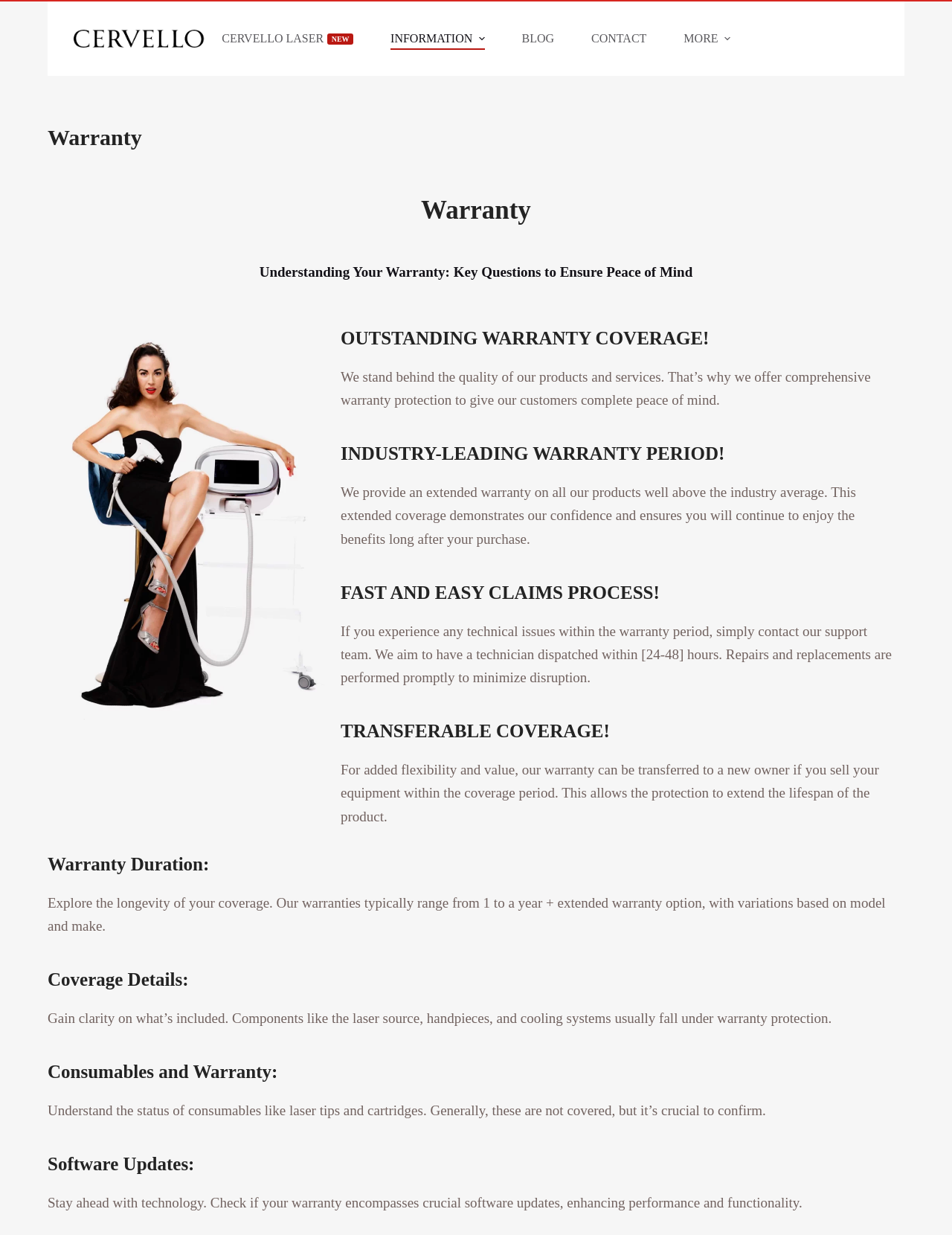Find the bounding box coordinates of the element you need to click on to perform this action: 'Expand the 'MORE' dropdown menu'. The coordinates should be represented by four float values between 0 and 1, in the format [left, top, right, bottom].

[0.699, 0.022, 0.787, 0.04]